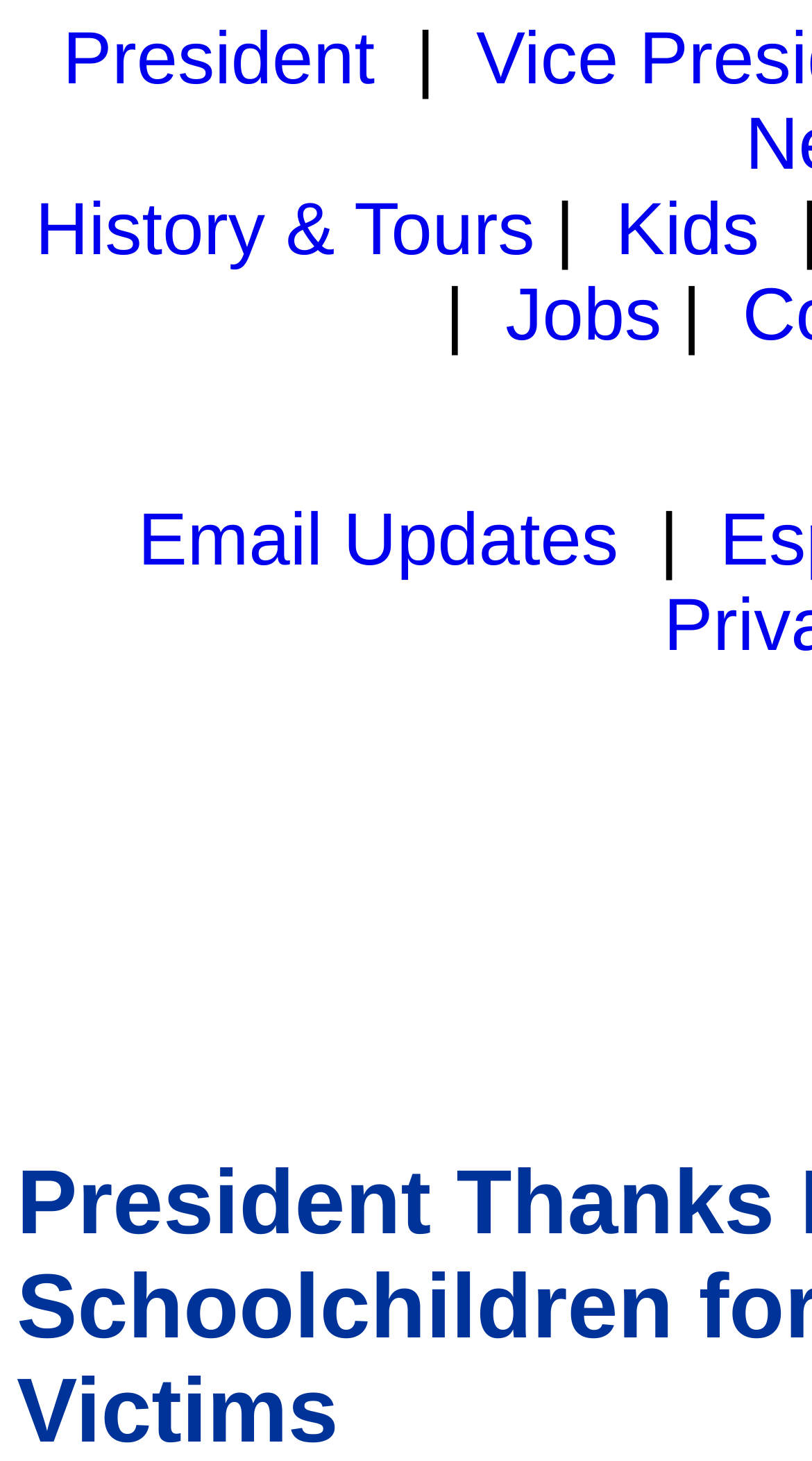Answer the question below in one word or phrase:
What is the first link on the webpage?

President